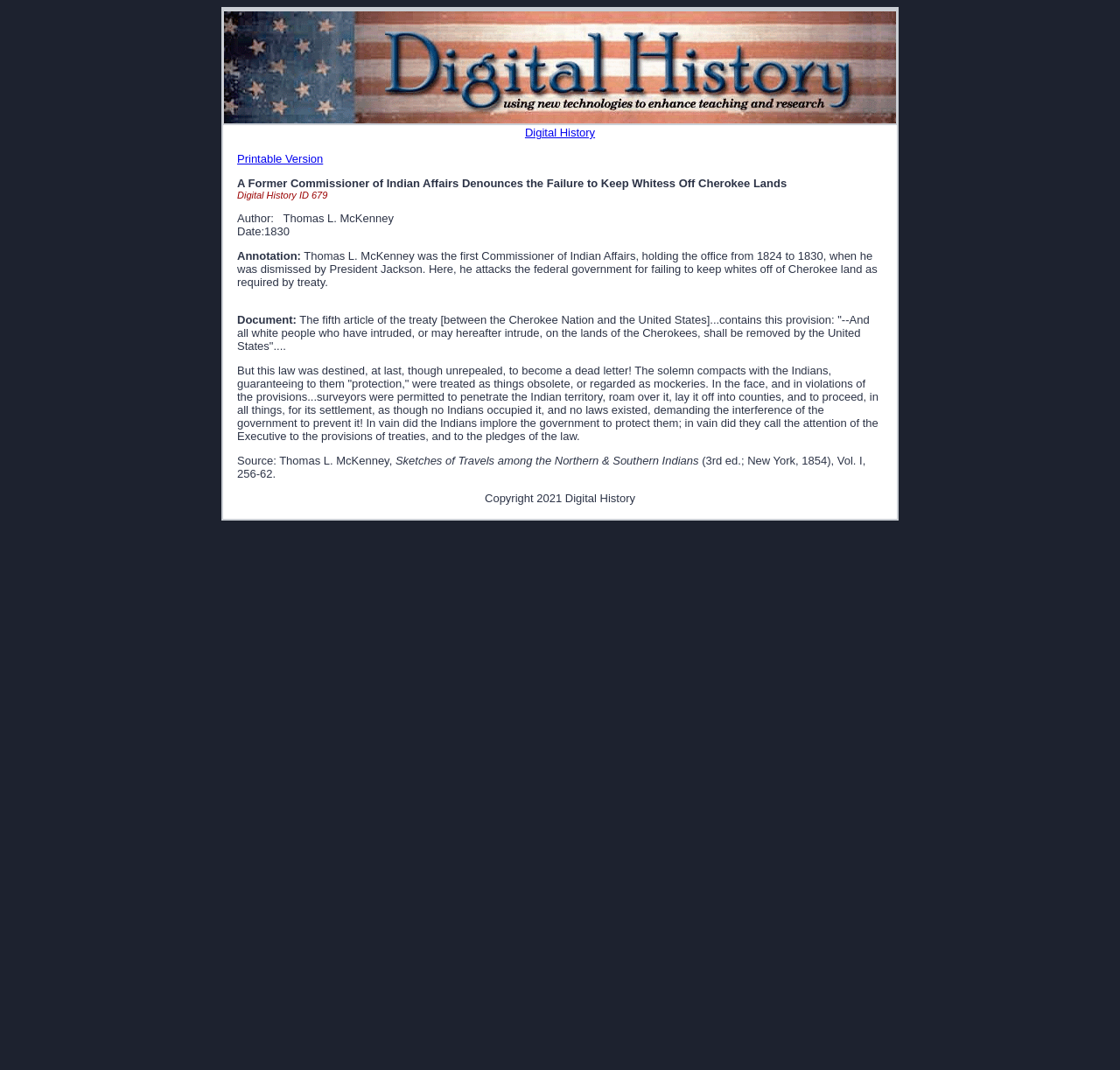Explain the webpage in detail.

The webpage is about Digital History, specifically featuring an article titled "A Former Commissioner of Indian Affairs Denounces the Failure to Keep Whites Off Cherokee Lands" by Thomas L. McKenney, dated 1830. 

At the top of the page, there is a table with two rows. The first row contains an image. The second row has a grid cell with a long text describing the article, including its annotation, document, and source. 

Below the table, there is a link to "Digital History" and another table with a single row. This row contains a cell with a long text that is the same as the article description above. Within this text, there are several static text elements, including the date, annotation, document, and source of the article. 

There is also a link to "Printable Version" located at the top of the article text. The overall layout of the page is organized, with the article text and links arranged in a clear and readable manner.